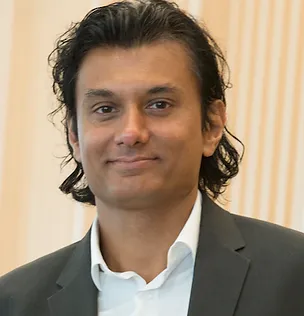Convey all the details present in the image.

The image showcases Dr. Navdeep Chandel, a distinguished figure in the field of medicine and cell biology. He is depicted wearing a formal dark suit with a white shirt, presenting a professional yet approachable demeanor. The background features soft, neutral tones that enhance the focus on Dr. Chandel. As the David W. Cugell Distinguished Professor of Medicine and Cell Biology at Northwestern University, his research has significantly advanced the understanding of mitochondria beyond their traditional roles, highlighting their involvement in cellular signaling and the implications for various biological processes.